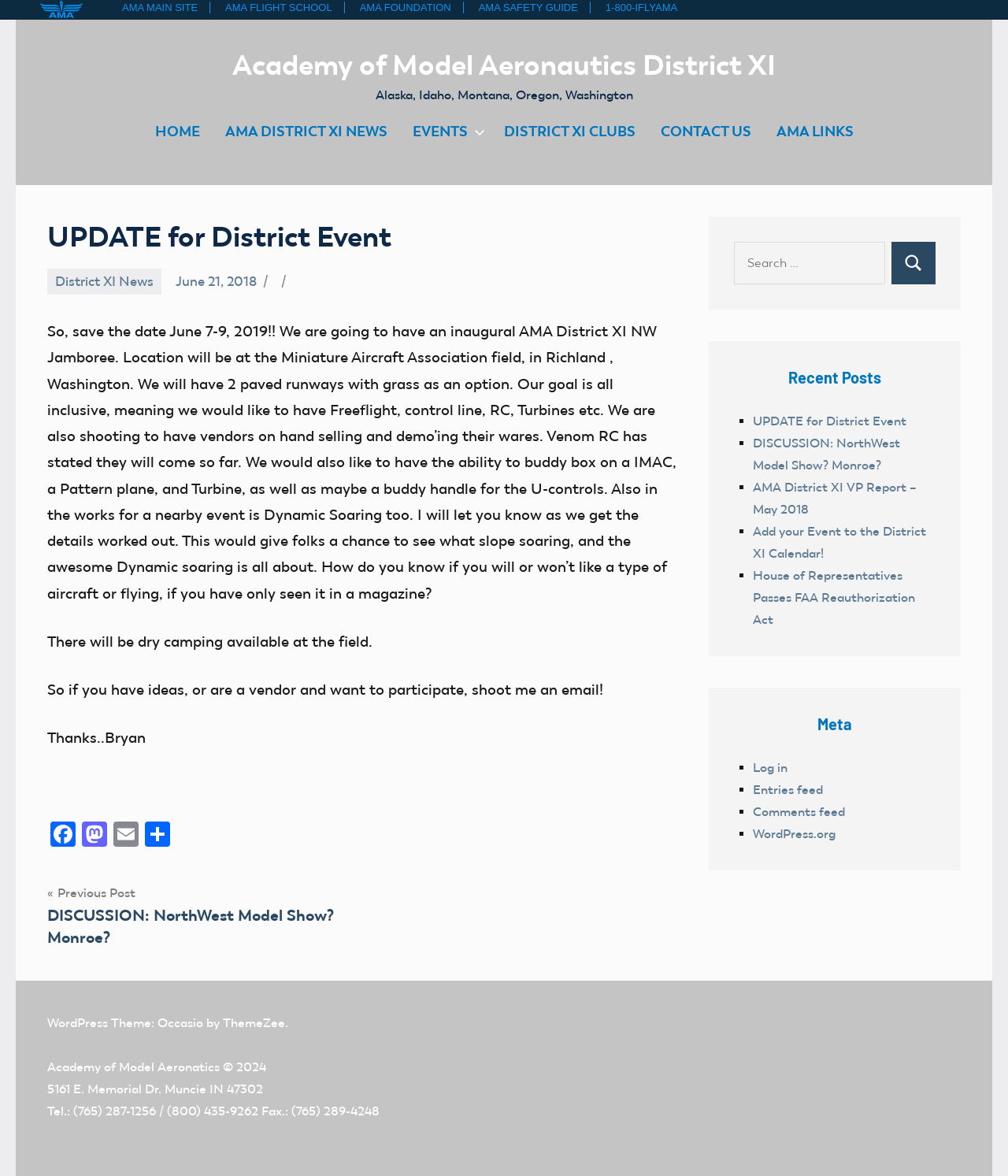What is the purpose of the event?
Please look at the screenshot and answer in one word or a short phrase.

All inclusive, with various types of aircraft